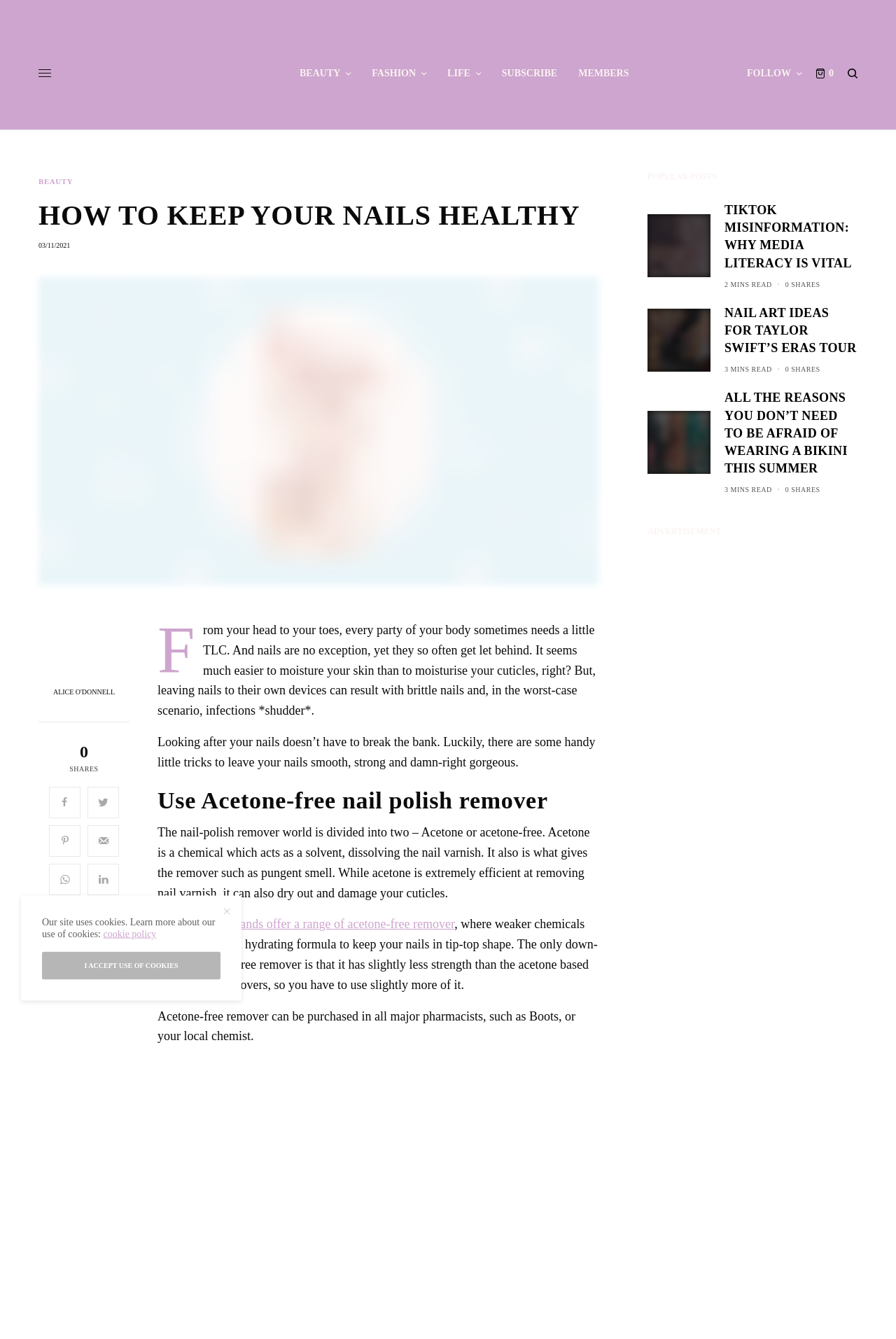Determine the bounding box for the UI element described here: "Alice O'Donnell".

[0.043, 0.514, 0.145, 0.52]